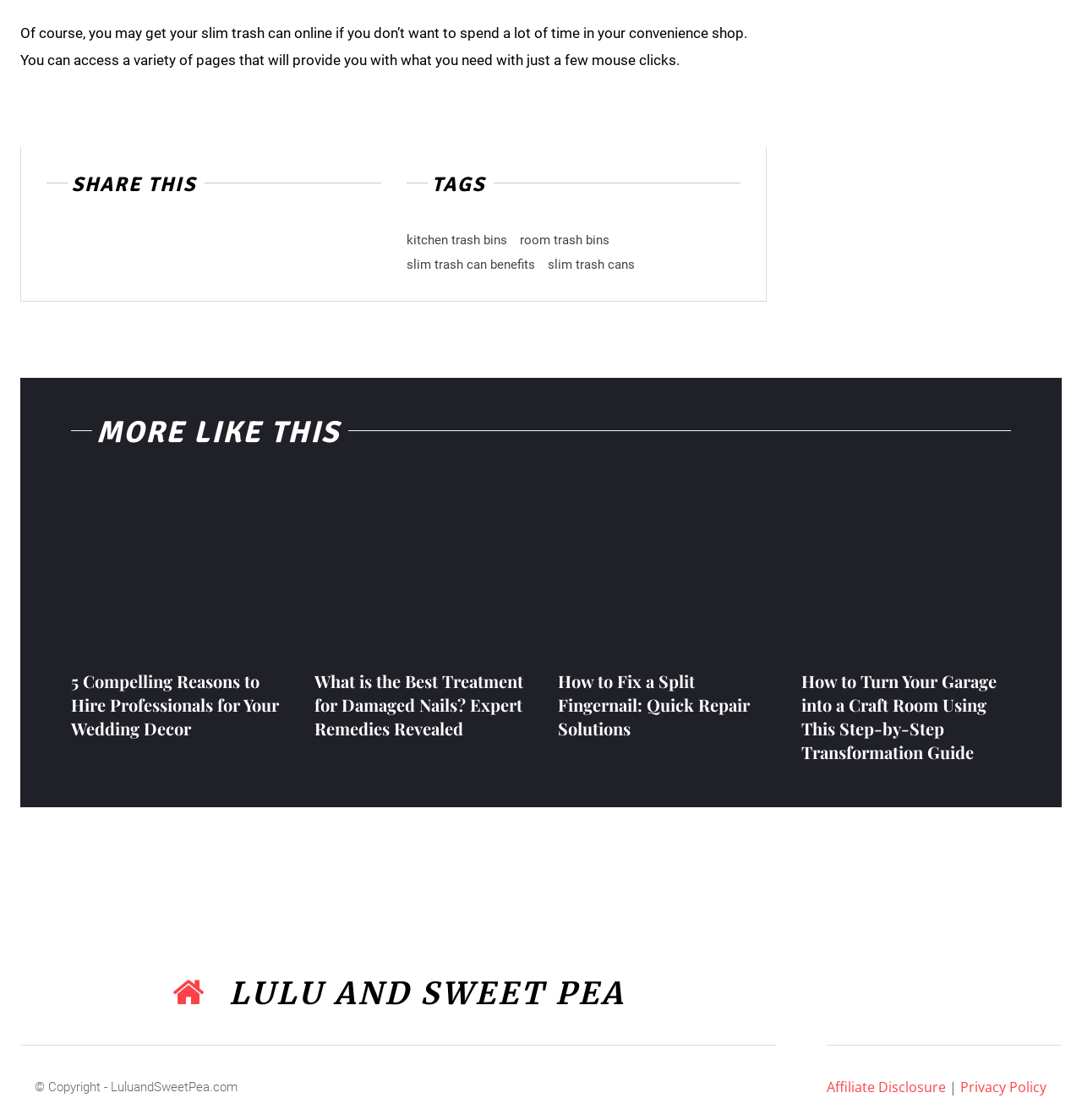Given the element description: "slim trash cans", predict the bounding box coordinates of the UI element it refers to, using four float numbers between 0 and 1, i.e., [left, top, right, bottom].

[0.506, 0.229, 0.586, 0.243]